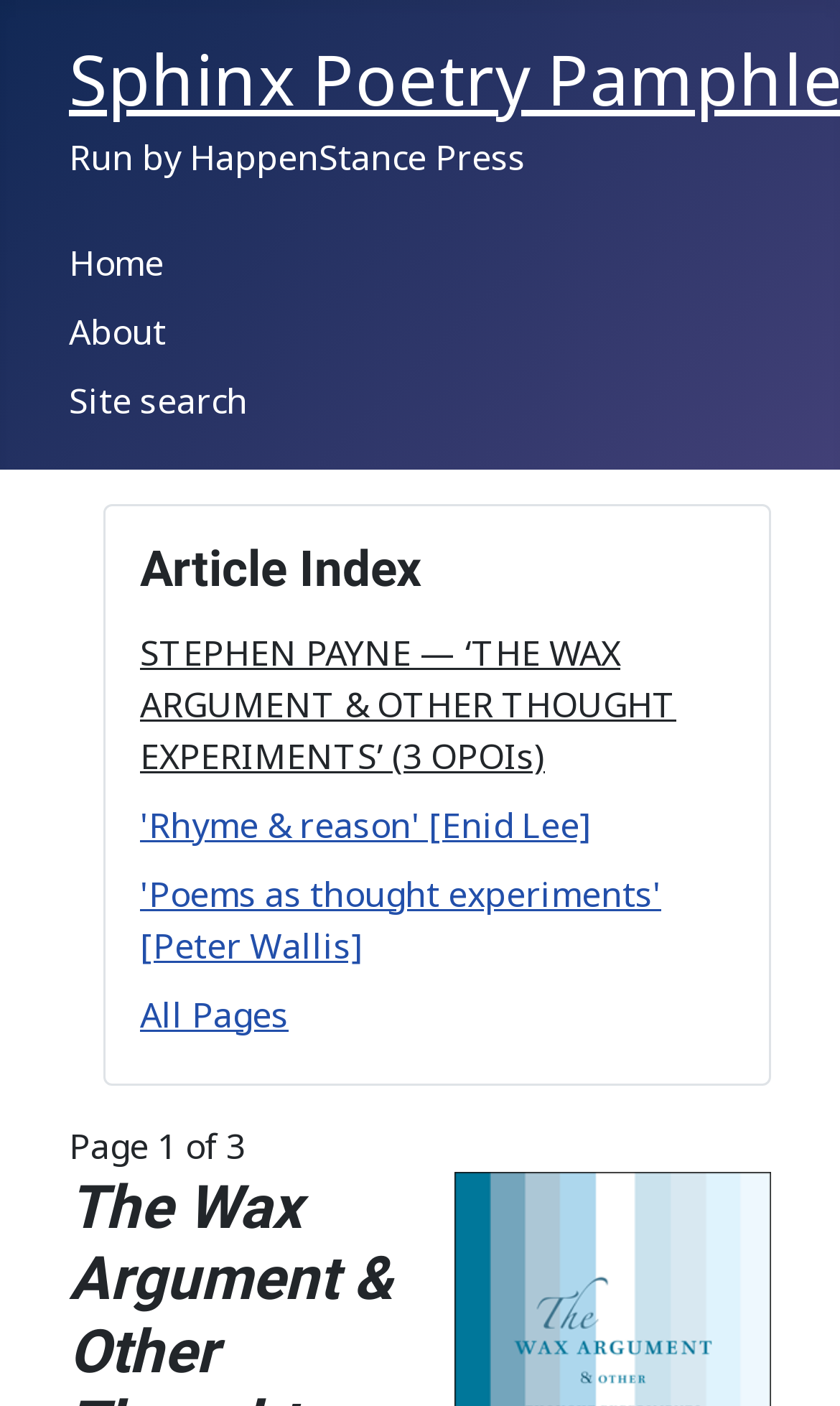Provide an in-depth caption for the elements present on the webpage.

The webpage is a review of a book titled "THE WAX ARGUMENT & OTHER THOUGHT EXPERIMENTS" by STEPHEN PAYNE. At the top, there is a header section with the title of the webpage, "STEPHEN PAYNE — ‘THE WAX ARGUMENT & OTHER THOUGHT EXPERIMENTS’ (3 OPOIs)". Below the header, there is a section with three links: "Home", "About", and "Site search", aligned horizontally and positioned near the top left corner of the page.

Further down, there is a prominent heading "Article Index" that spans almost the entire width of the page. Underneath the heading, there are four links arranged vertically, each related to the book review. The first link is the same as the title of the webpage, followed by links to reviews titled "'Rhyme & reason' [Enid Lee]" and "'Poems as thought experiments' [Peter Wallis]". The fourth link is "All Pages".

At the bottom left corner of the page, there is a small text indicating that the current page is the first of three pages. Additionally, there is a small text "Run by HappenStance Press" positioned near the top left corner of the page, above the links to "Home", "About", and "Site search".